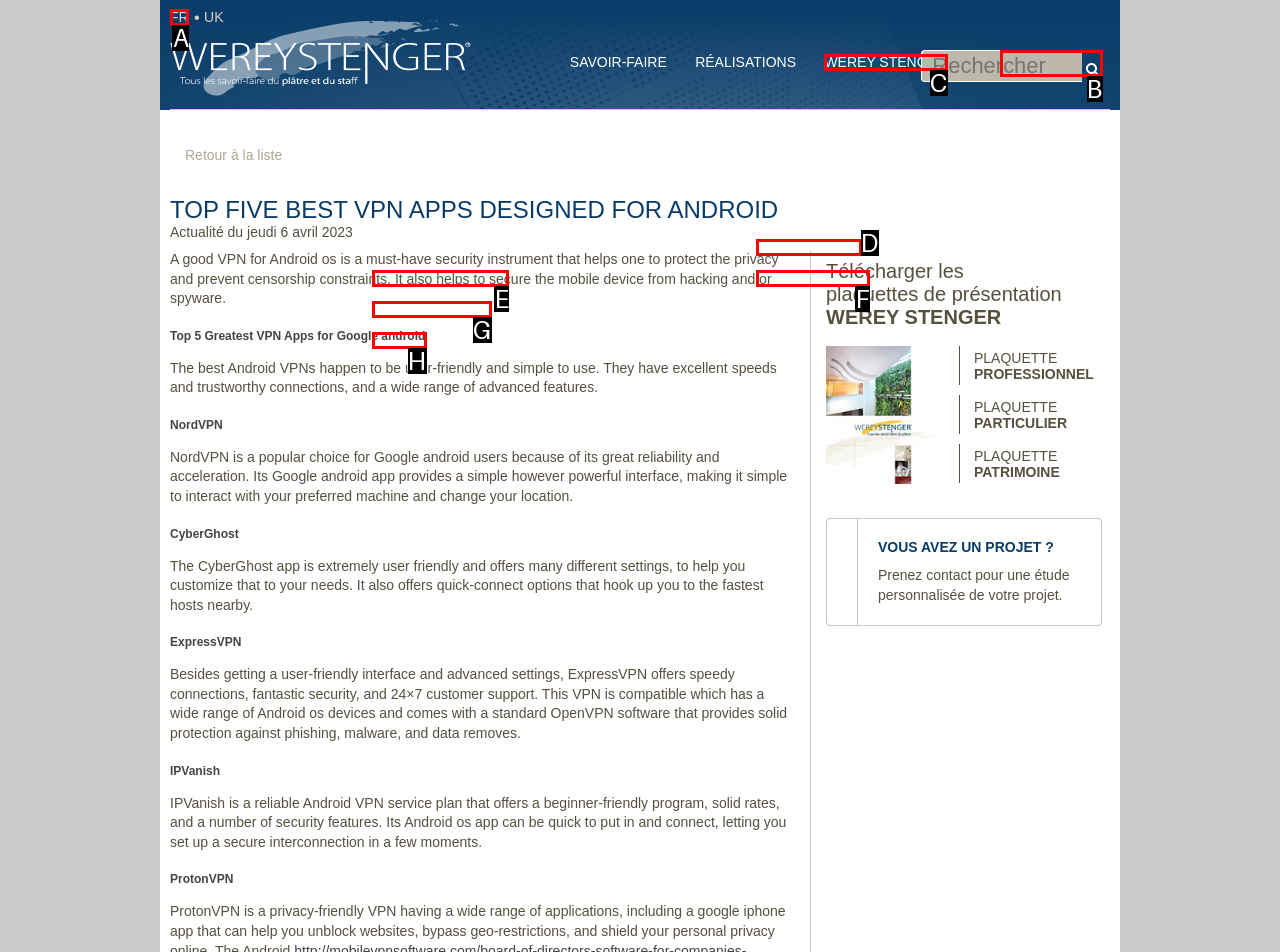Determine which HTML element should be clicked for this task: Search for something
Provide the option's letter from the available choices.

B